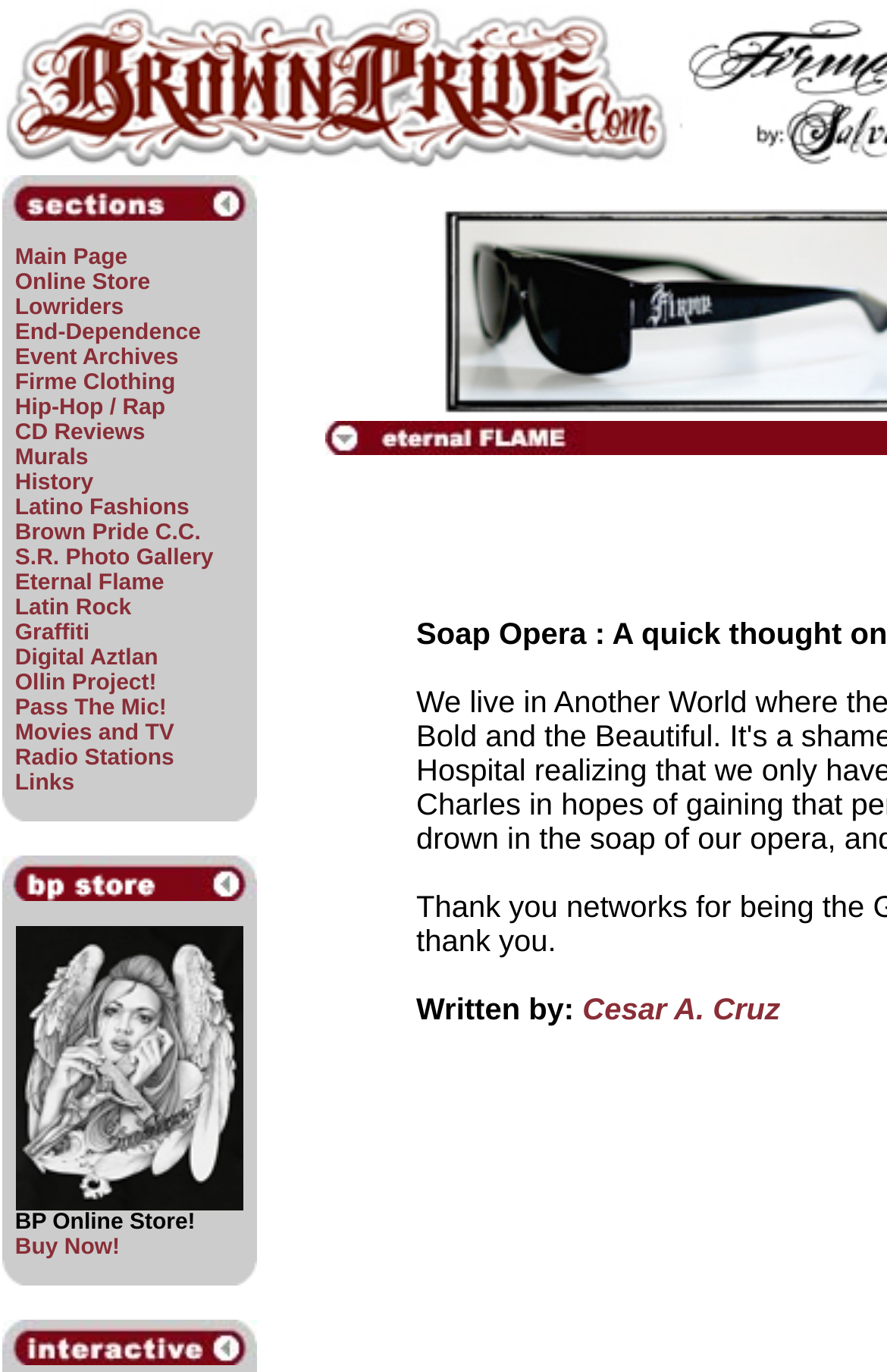Use a single word or phrase to answer this question: 
How many images are on the top section of the webpage?

3